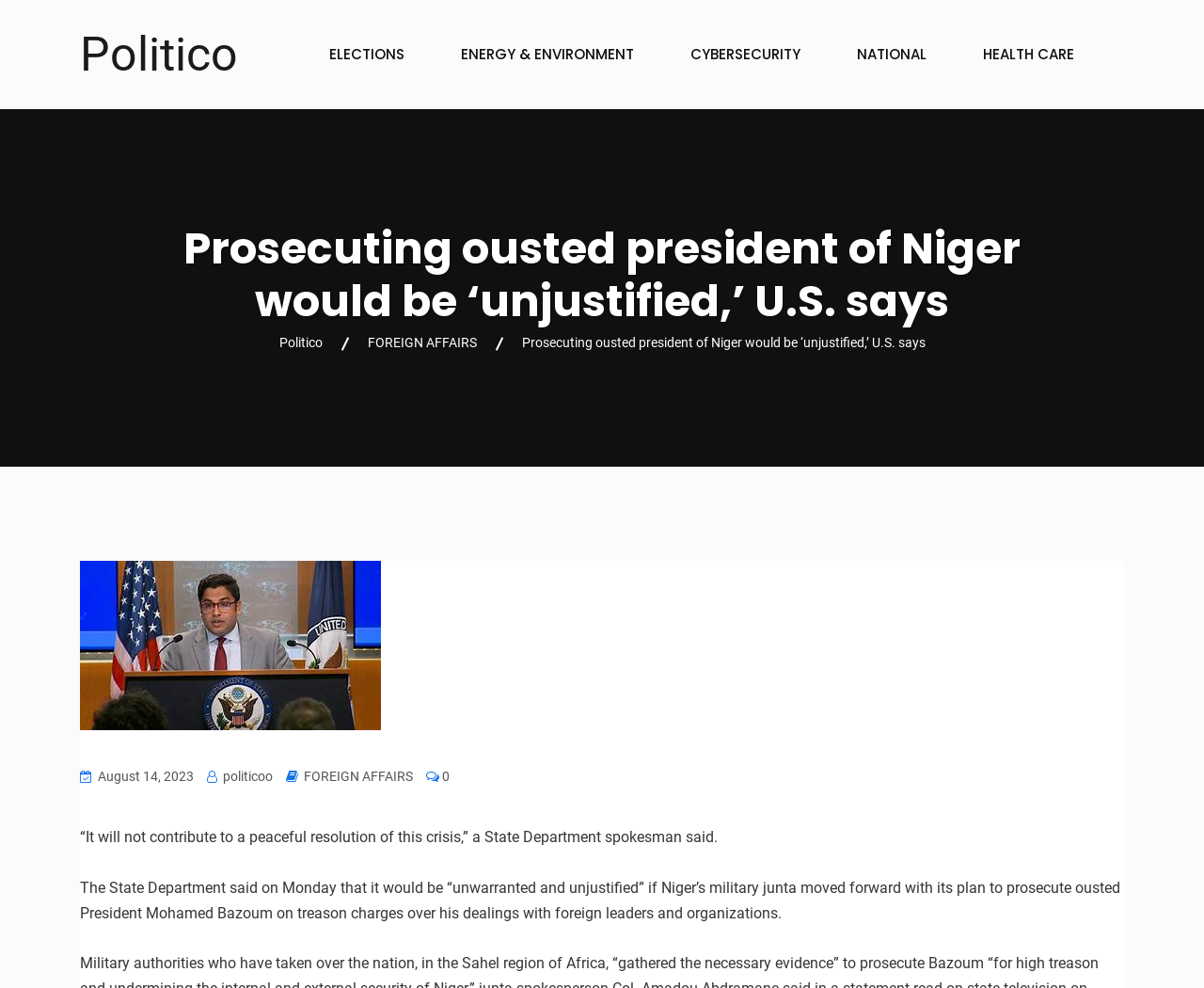Identify the bounding box coordinates of the HTML element based on this description: "Work with me".

None